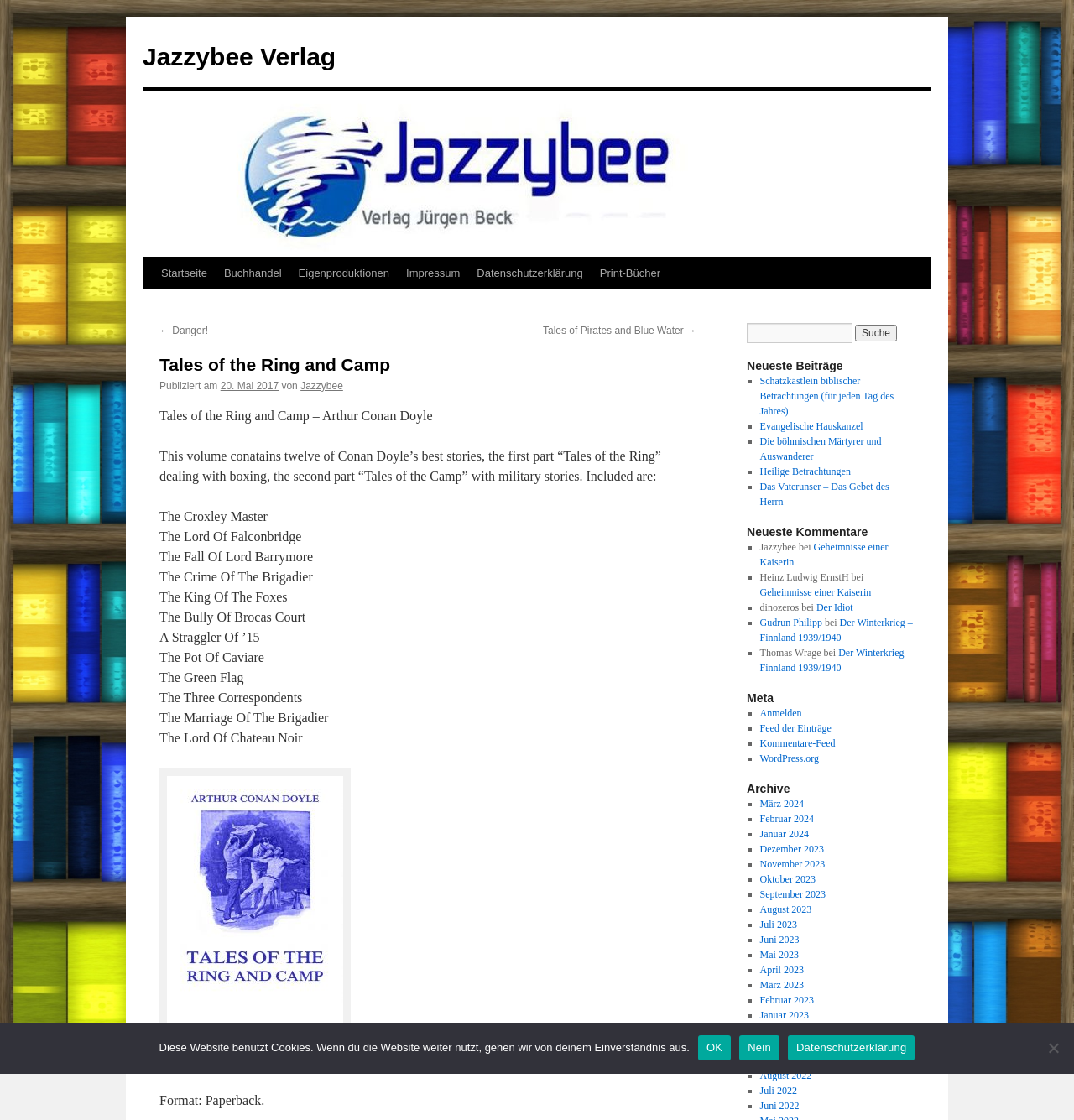Please identify the bounding box coordinates of where to click in order to follow the instruction: "Search for a book".

[0.695, 0.288, 0.852, 0.306]